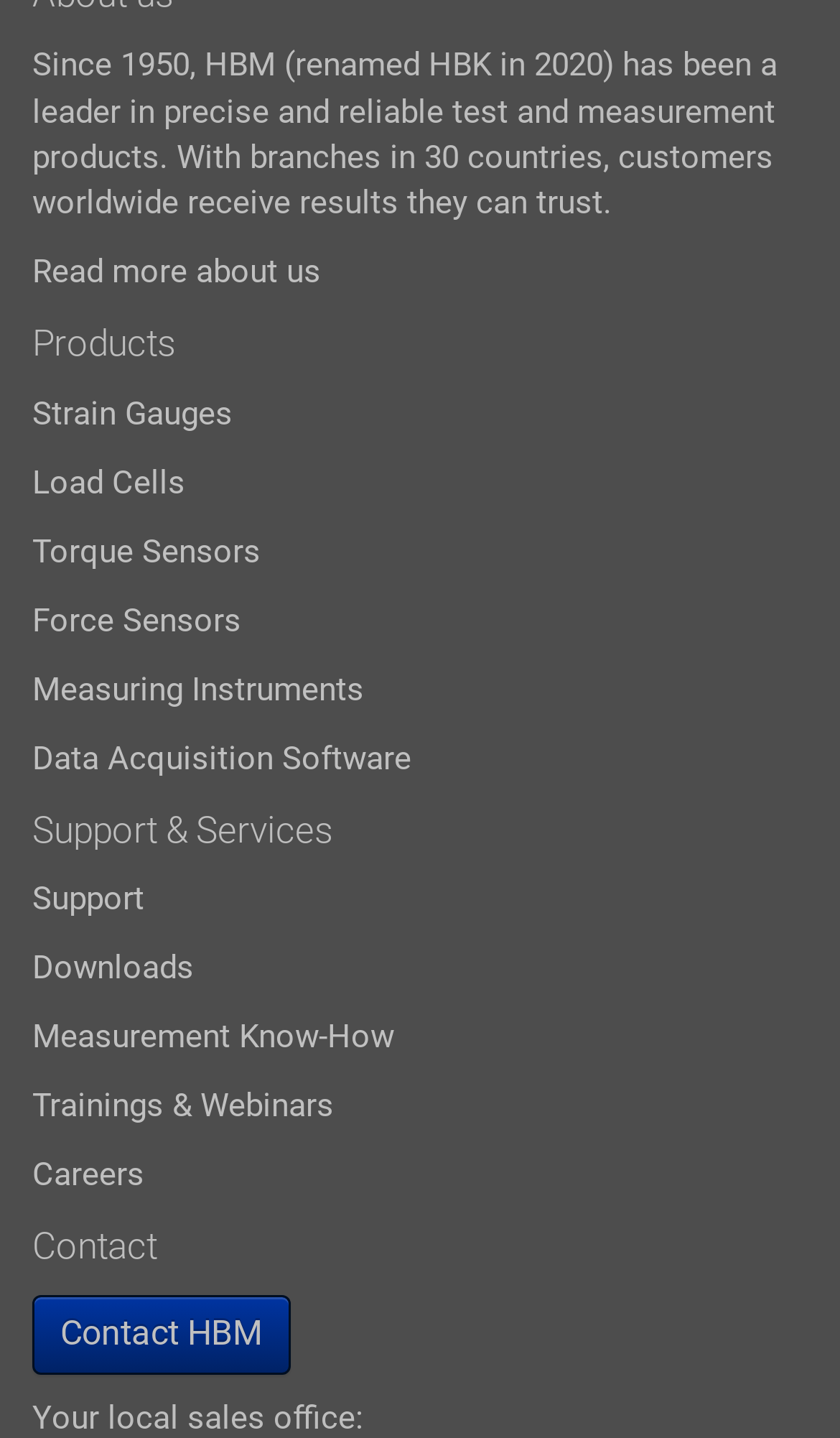Determine the bounding box coordinates for the UI element with the following description: "Trainings & Webinars". The coordinates should be four float numbers between 0 and 1, represented as [left, top, right, bottom].

[0.038, 0.755, 0.397, 0.782]